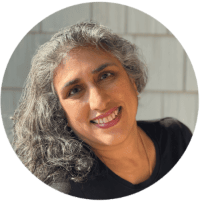Offer a detailed narrative of the image's content.

This image features Neena Nandagopal, who is the author behind the "Easy Vanilla Ice Cream Cake Recipe." With a warm smile, she showcases her inviting personality, embodying the approachable spirit of her culinary blog. Her curly, silver hair frames her face, adding a touch of elegance to her cheerful demeanor. The background features soft, light-colored textures that complement the friendly vibe of her portrait. This image represents not just her, but the essence of creativity and inspiration she provides to her audience, encouraging them to explore delicious, easy-to-make recipes.